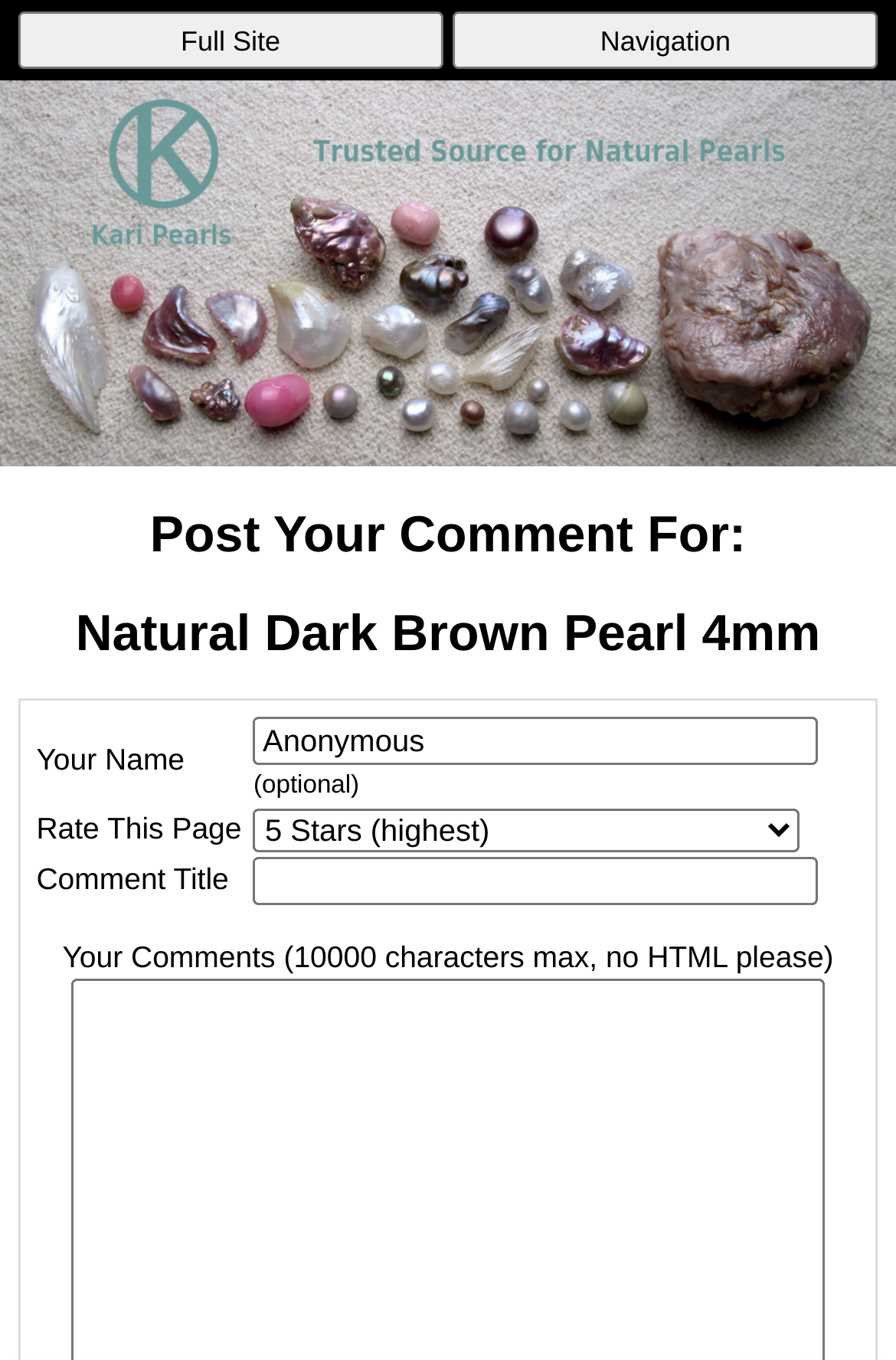From the screenshot, find the bounding box of the UI element matching this description: "name="comment_title"". Supply the bounding box coordinates in the form [left, top, right, bottom], each a float between 0 and 1.

[0.283, 0.631, 0.912, 0.666]